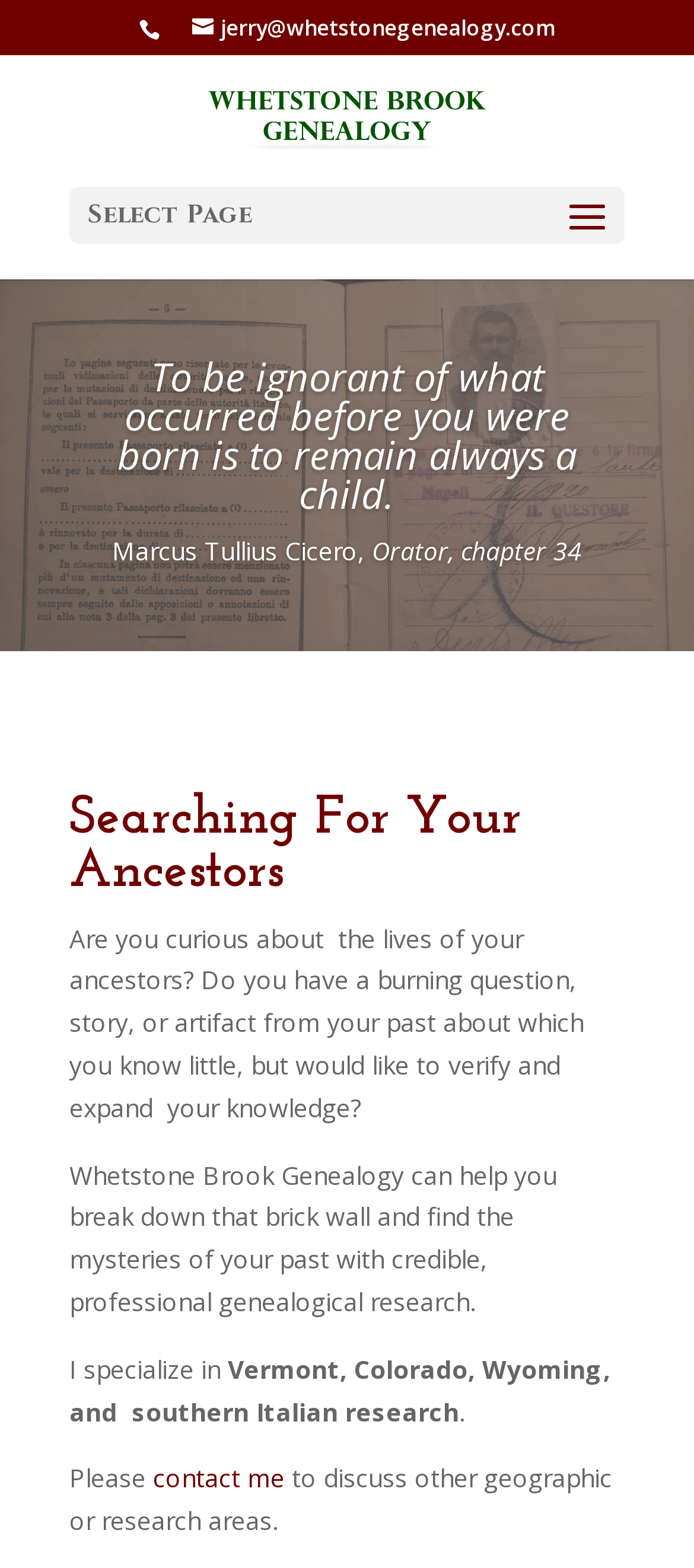Can you give a detailed response to the following question using the information from the image? What is the purpose of Whetstone Brook Genealogy?

I inferred the purpose of Whetstone Brook Genealogy by reading the static text elements on the page, specifically the ones that mention 'Searching For Your Ancestors' and 'breaking down brick walls' to find the mysteries of one's past.